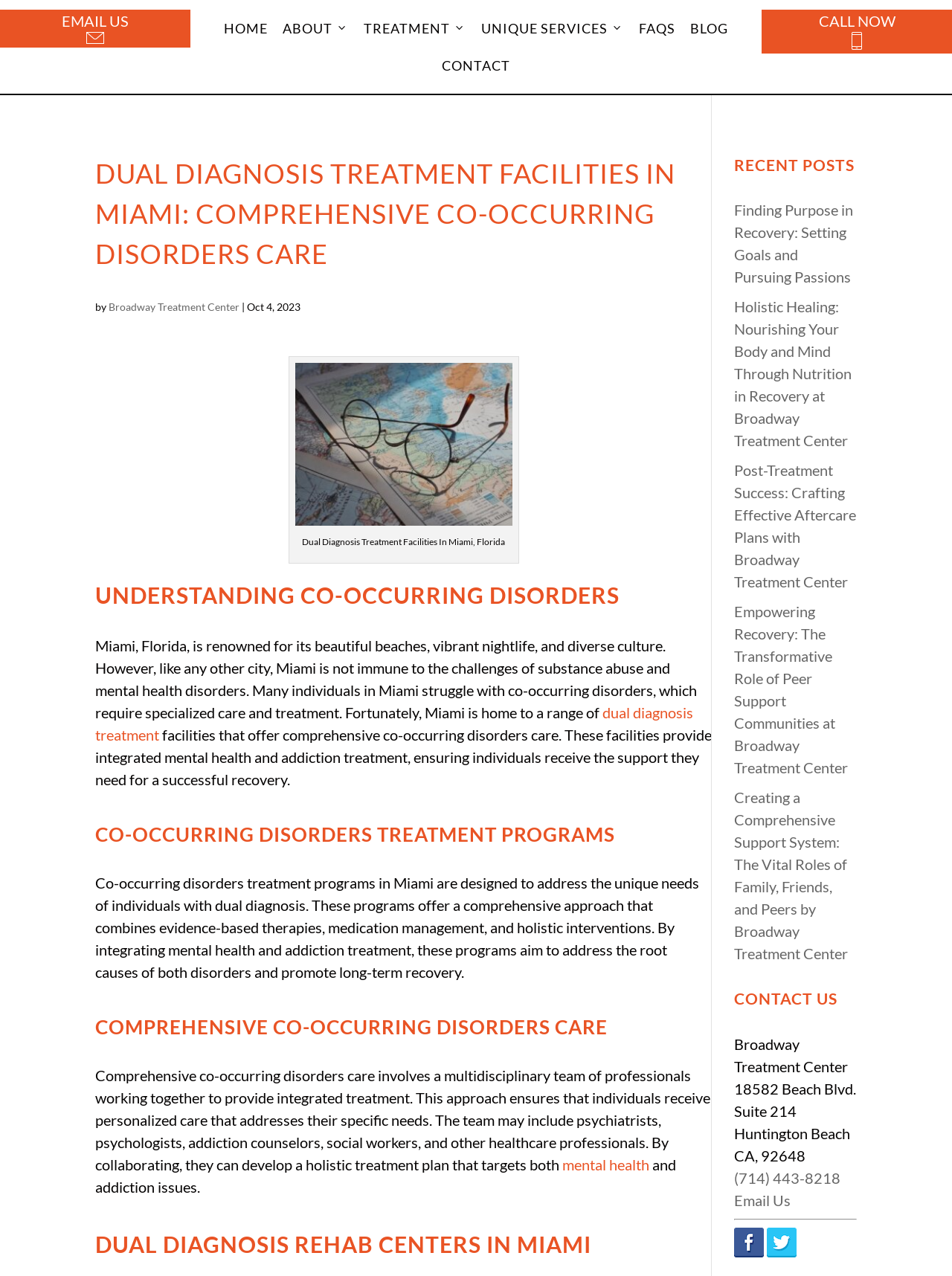Locate the bounding box for the described UI element: "Broadway Treatment Center". Ensure the coordinates are four float numbers between 0 and 1, formatted as [left, top, right, bottom].

[0.114, 0.235, 0.252, 0.245]